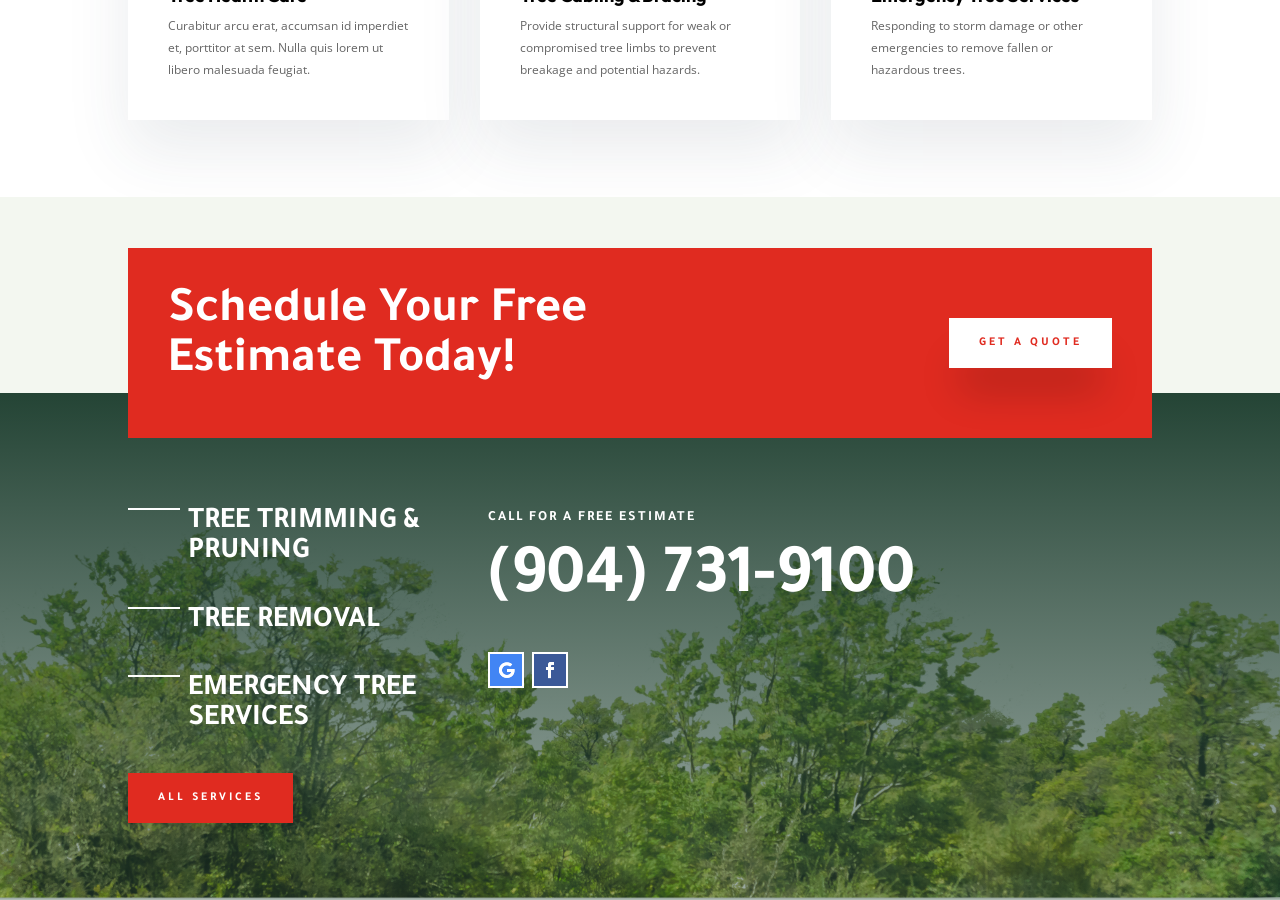What are the three main categories of tree services offered?
Using the picture, provide a one-word or short phrase answer.

Trimming, Removal, Emergency